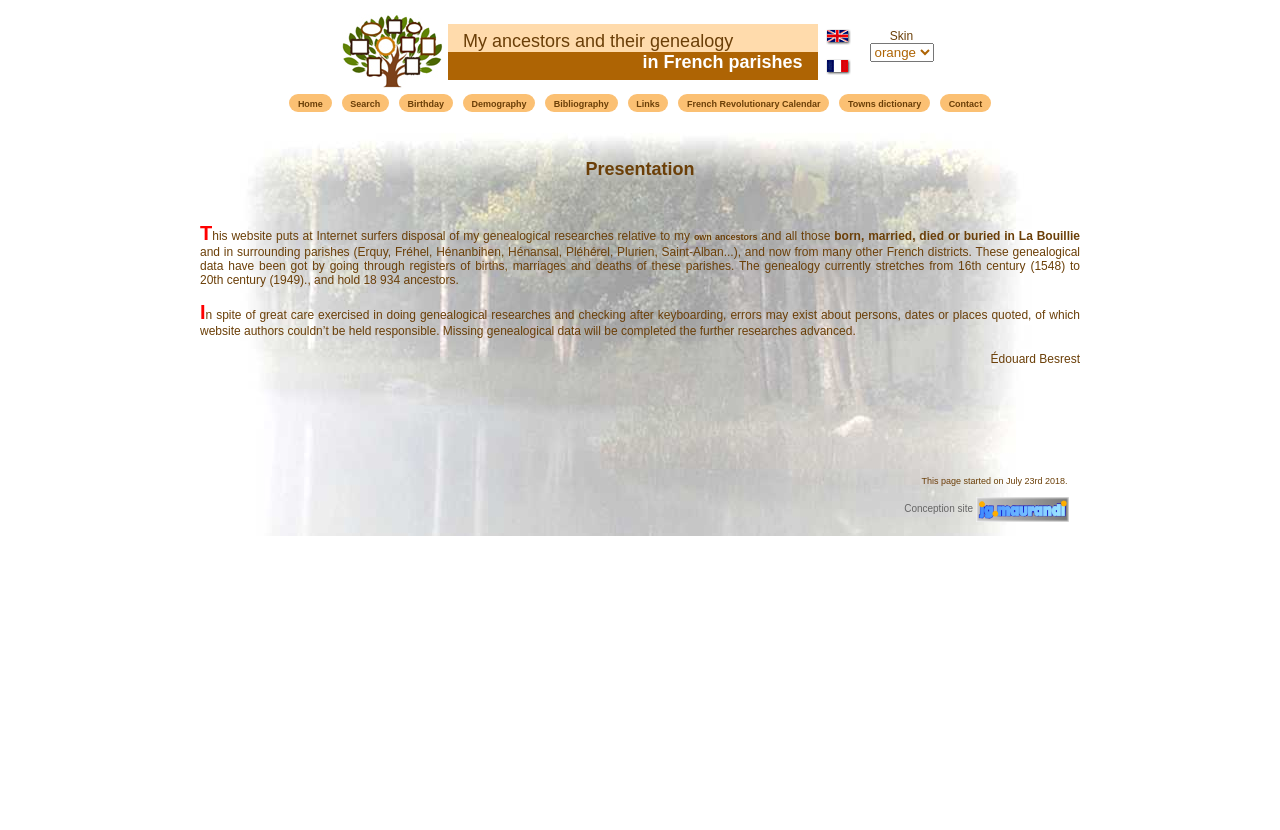When did the website start?
Using the image, elaborate on the answer with as much detail as possible.

According to the text on the webpage, the website started on July 23rd, 2018, as indicated by the sentence 'This page started on July 23rd 2018.'